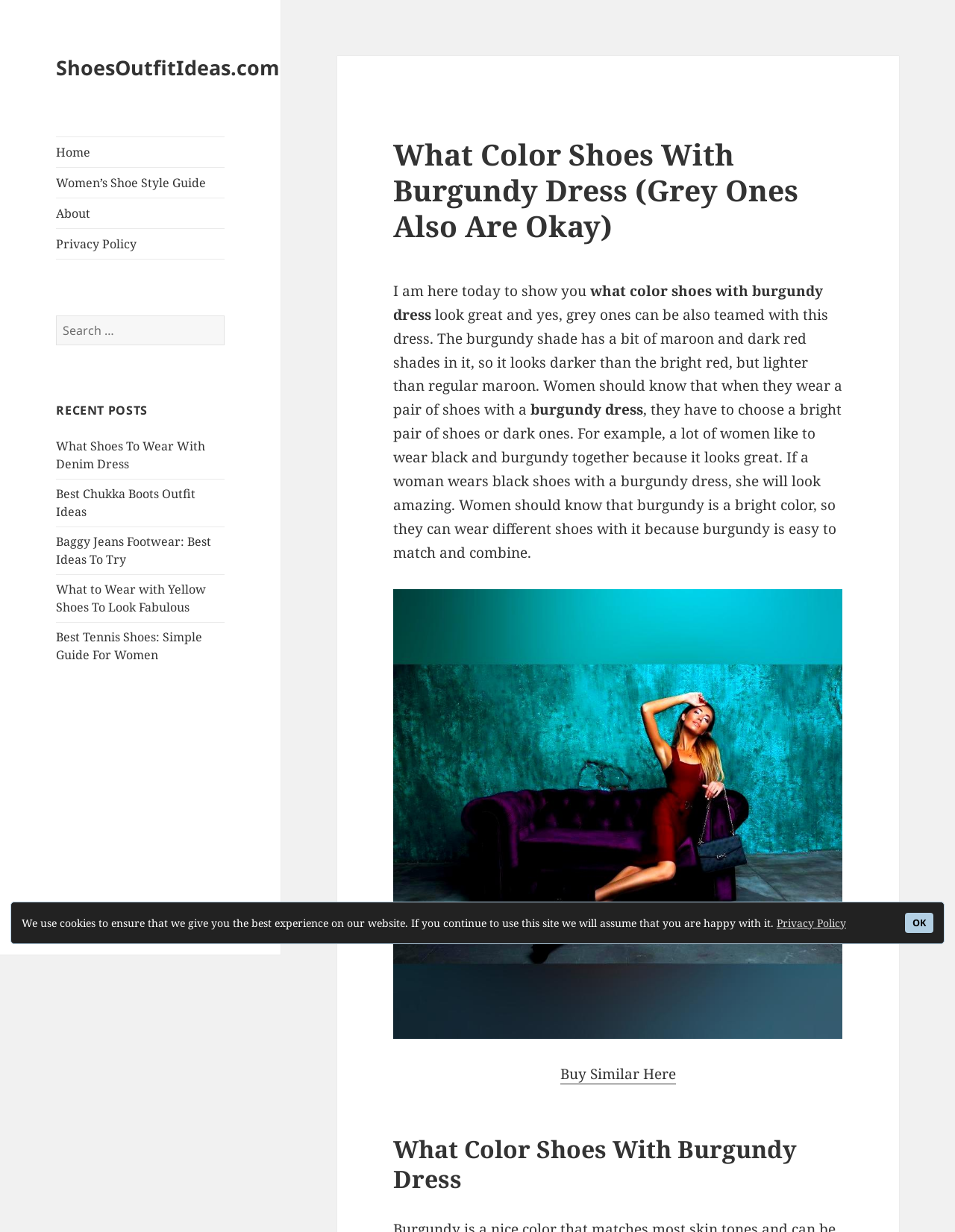Pinpoint the bounding box coordinates of the element to be clicked to execute the instruction: "Search for something".

[0.059, 0.256, 0.235, 0.28]